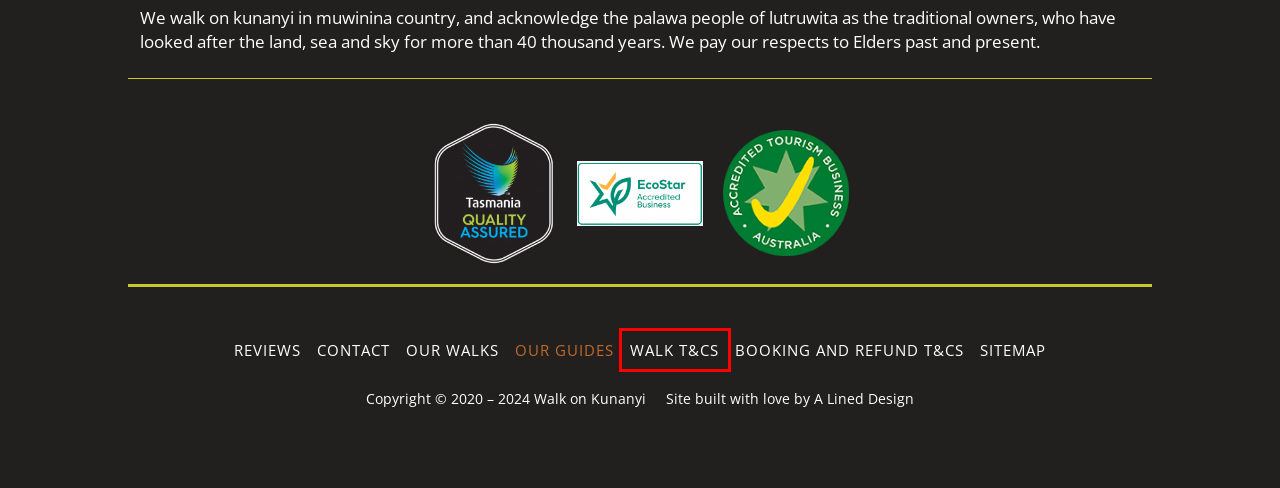After examining the screenshot of a webpage with a red bounding box, choose the most accurate webpage description that corresponds to the new page after clicking the element inside the red box. Here are the candidates:
A. Terms and Conditions | Walk on kunanyi
B. contact | Walk on kunanyi
C. Reviews | Walk on kunanyi
D. Sitemap | Walk on kunanyi
E. Booking Policy | Walk on kunanyi
F. Web and Brand Design Agency | A Lined Design | Hobart Tasmania
G. About kunanyi / Mt Wellington | Walks On Kunanyi
H. Blog Things to do in Hobart, Tasmania

A